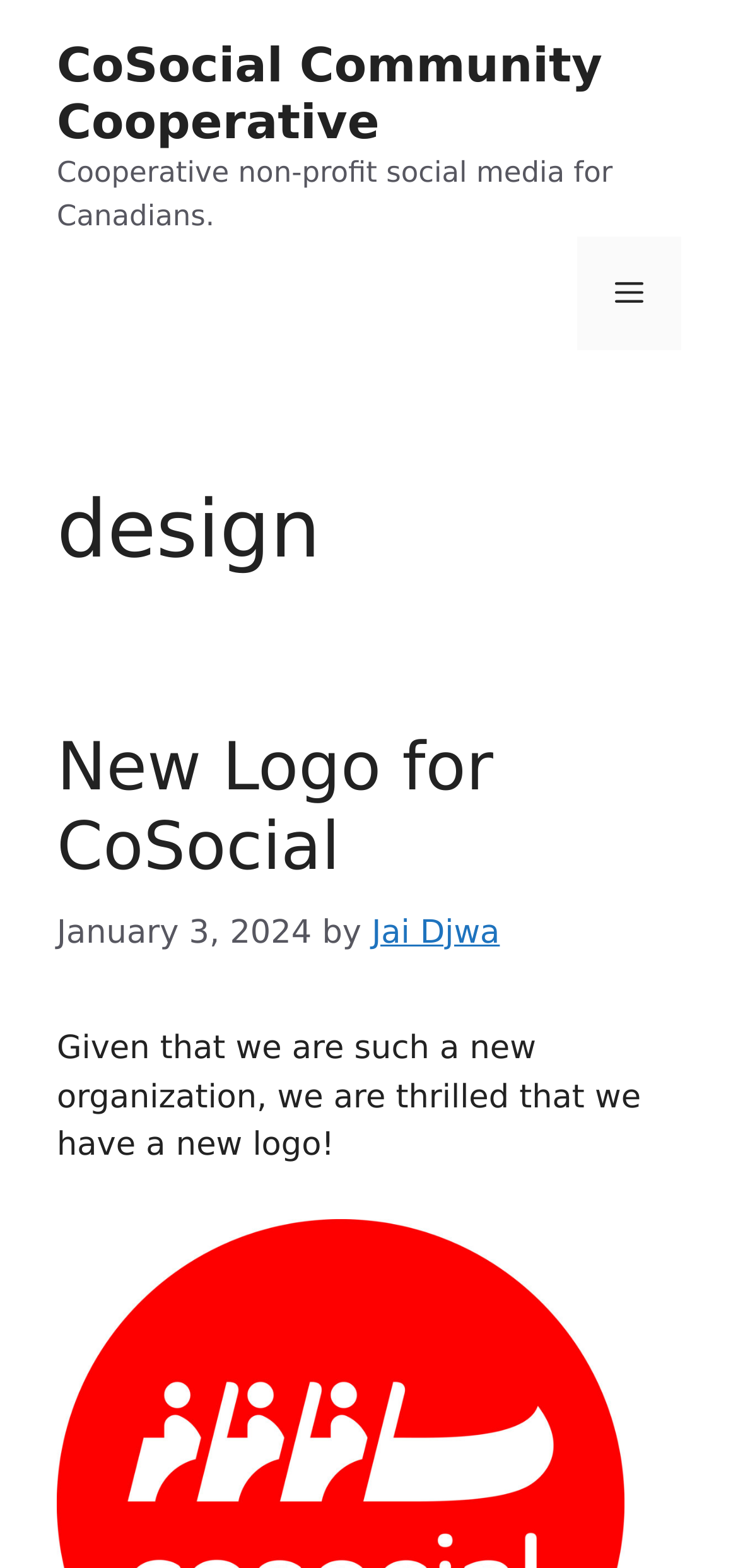When was the latest article published?
Please answer the question with a single word or phrase, referencing the image.

January 3, 2024